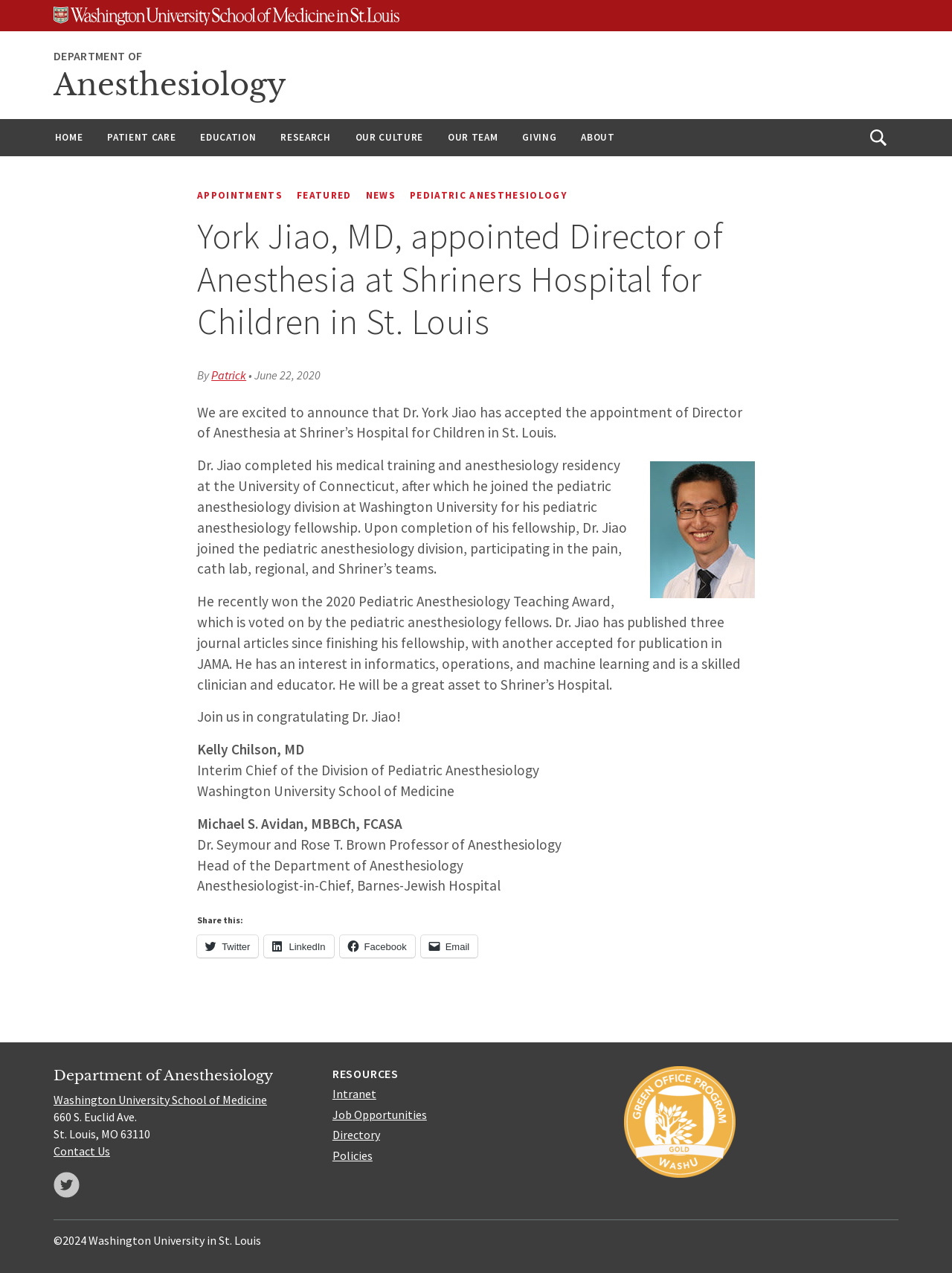What is the title of the person who is congratulating Dr. Jiao?
Look at the image and respond with a one-word or short-phrase answer.

Interim Chief of the Division of Pediatric Anesthesiology